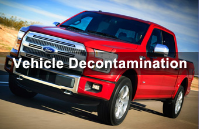Analyze the image and answer the question with as much detail as possible: 
What service is being highlighted in the image?

The bold text 'Vehicle Decontamination' overlaid on the image indicates that the service being highlighted is related to decontaminating vehicles, which is a specialized service that requires expertise in biohazard remediation.